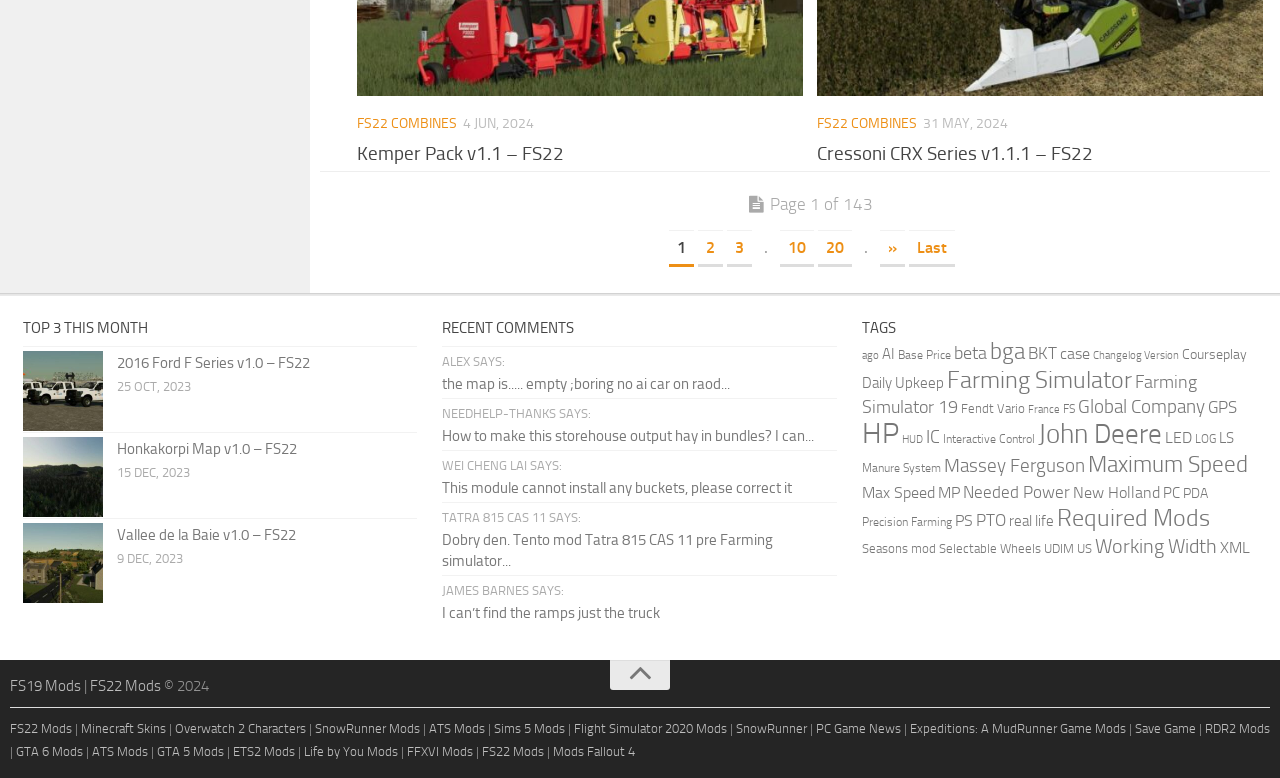From the element description: "Flight Simulator 2020 Mods", extract the bounding box coordinates of the UI element. The coordinates should be expressed as four float numbers between 0 and 1, in the order [left, top, right, bottom].

[0.448, 0.927, 0.568, 0.946]